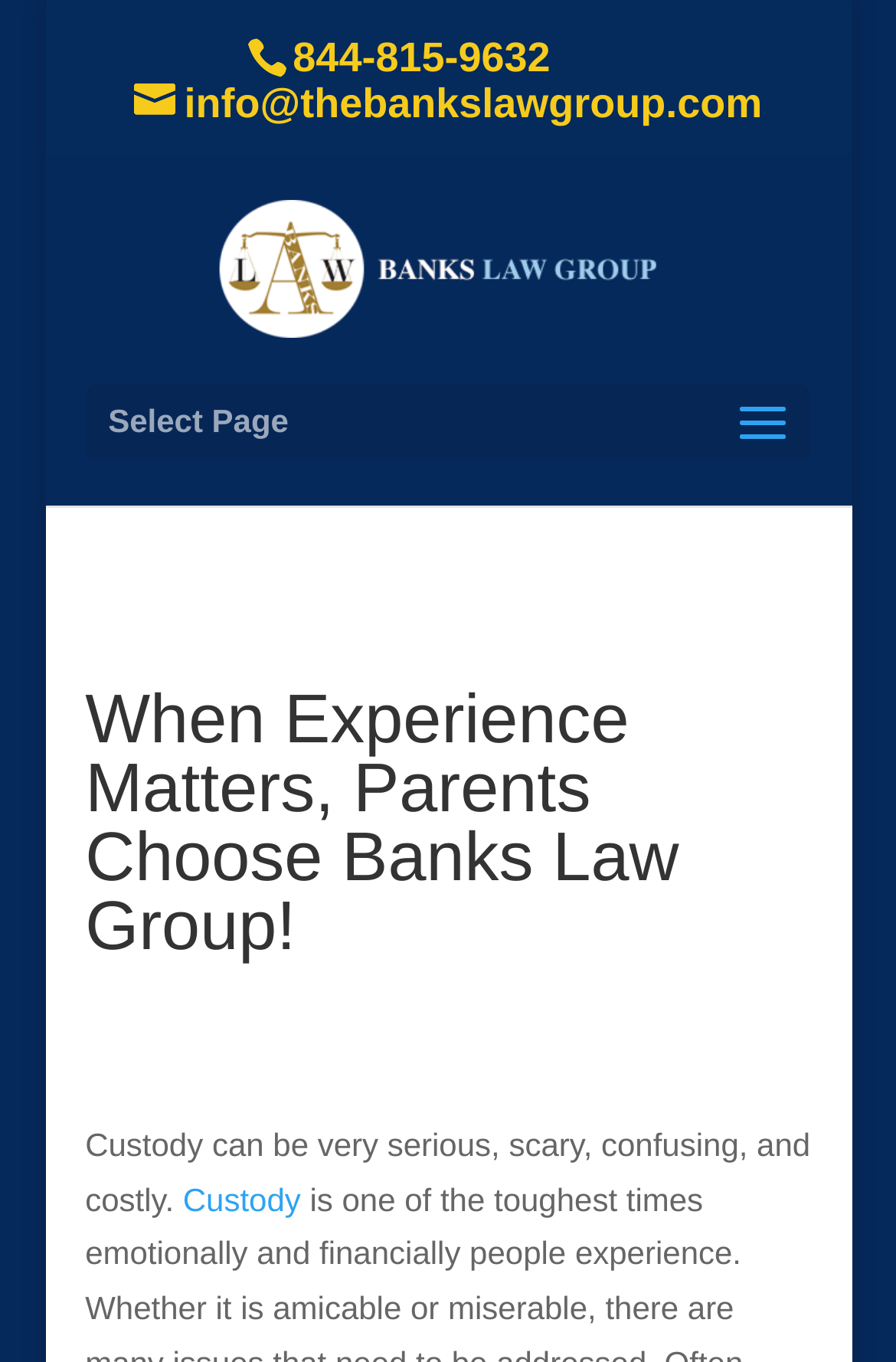Give a one-word or short phrase answer to the question: 
What is the topic of the webpage?

Custody